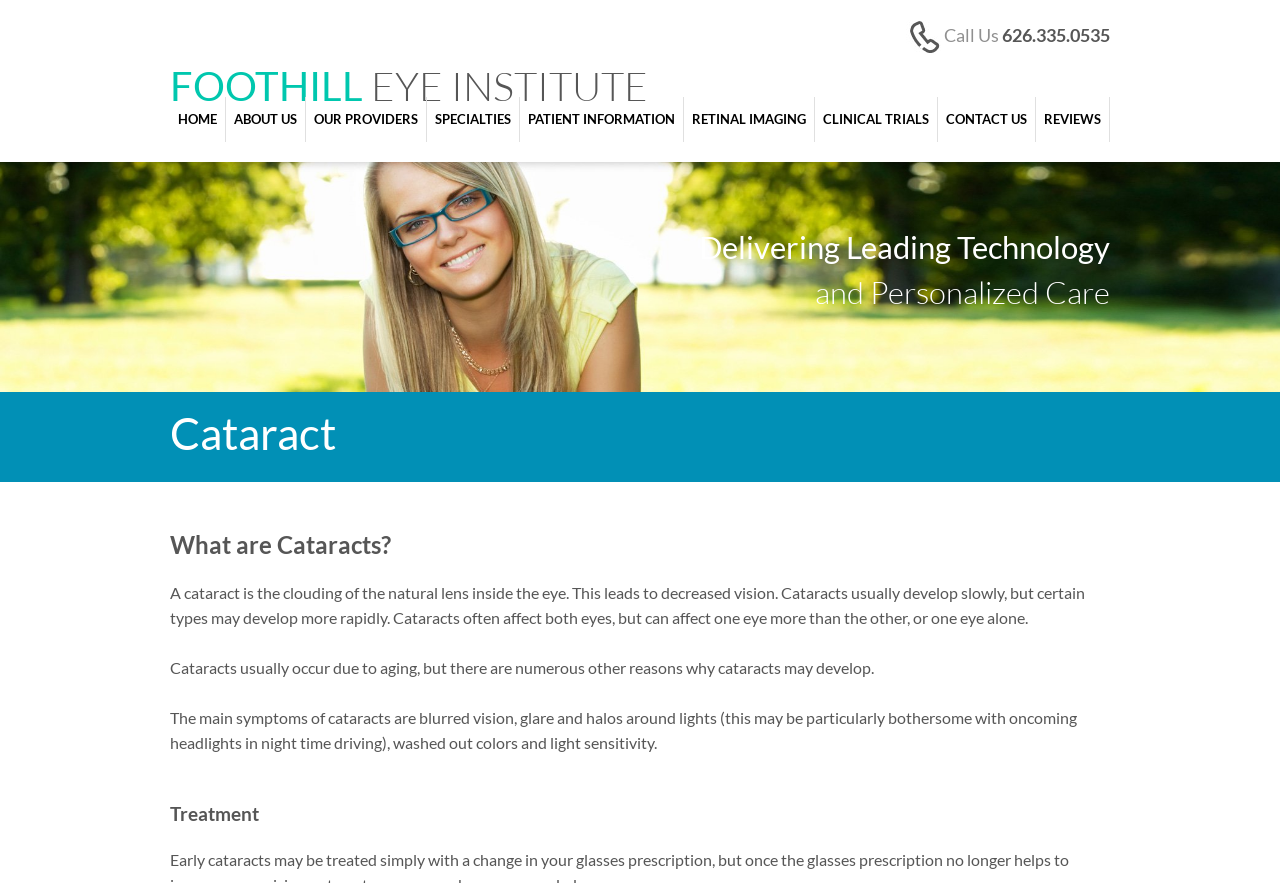Explain the webpage in detail, including its primary components.

The webpage is about Foothill Eye Institute, specifically focusing on cataracts. At the top right corner, there is a call-to-action section with a "Call Us" label and a phone number "626.335.0535". Below this section, there is a horizontal navigation menu with 9 links: "HOME", "ABOUT US", "OUR PROVIDERS", "SPECIALTIES", "PATIENT INFORMATION", "RETINAL IMAGING", "CLINICAL TRIALS", "CONTACT US", and "REVIEWS". 

On the left side, there is a logo link "FOOTHILL EYE INSTITUTE". Below the navigation menu, there is a heading "Cataract" followed by a subheading "What are Cataracts?" and a paragraph of text explaining what cataracts are, their causes, and symptoms. The text is divided into three sections, each describing a different aspect of cataracts. 

To the right of the logo, there are two lines of text: "Delivering Leading Technology" and "and Personalized Care", which seem to be the institute's slogan or motto.